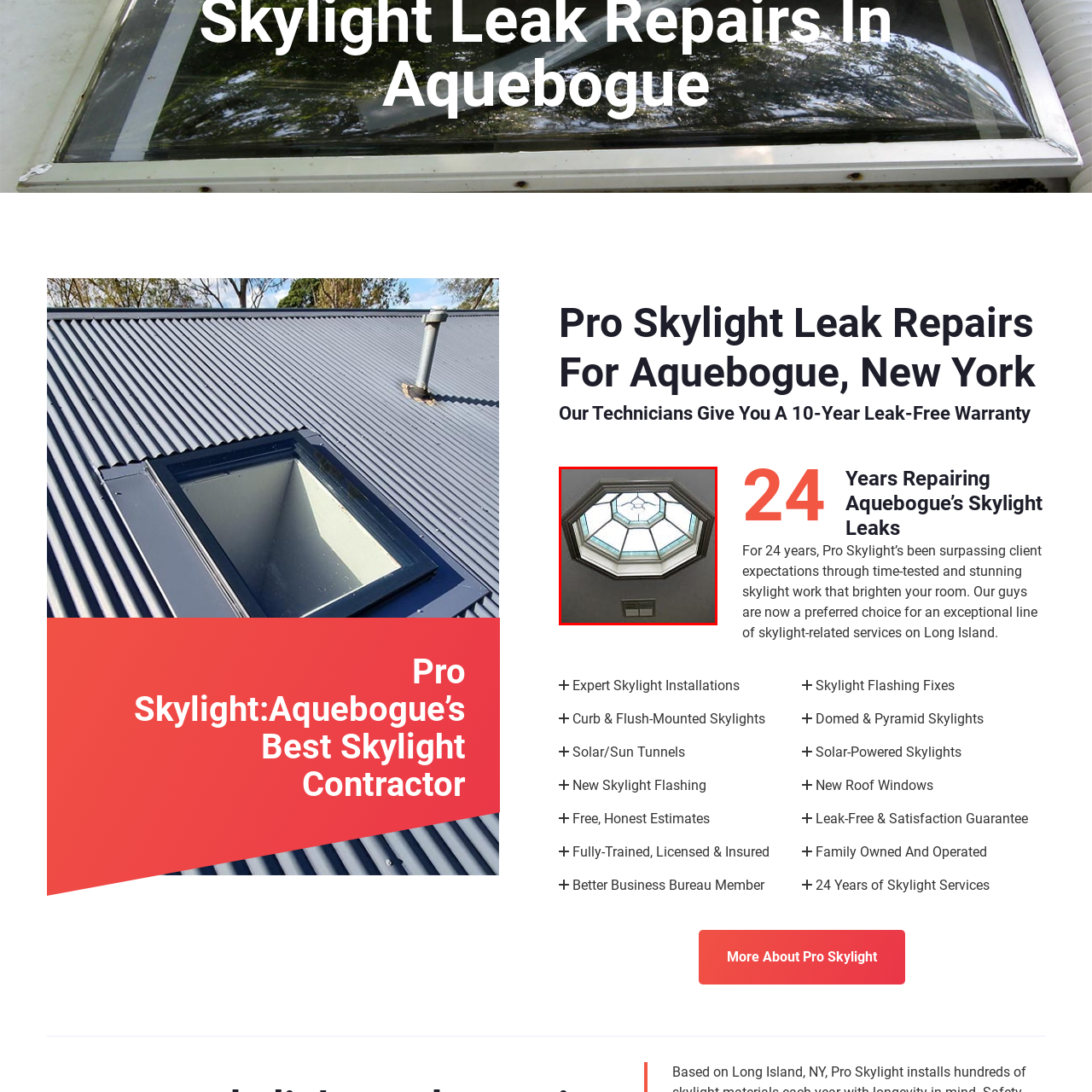What is the purpose of the skylight?
Pay attention to the image surrounded by the red bounding box and respond to the question with a detailed answer.

According to the caption, the skylight features translucent glass panels that allow natural light to filter into the room, indicating its primary purpose is to bring in natural light.